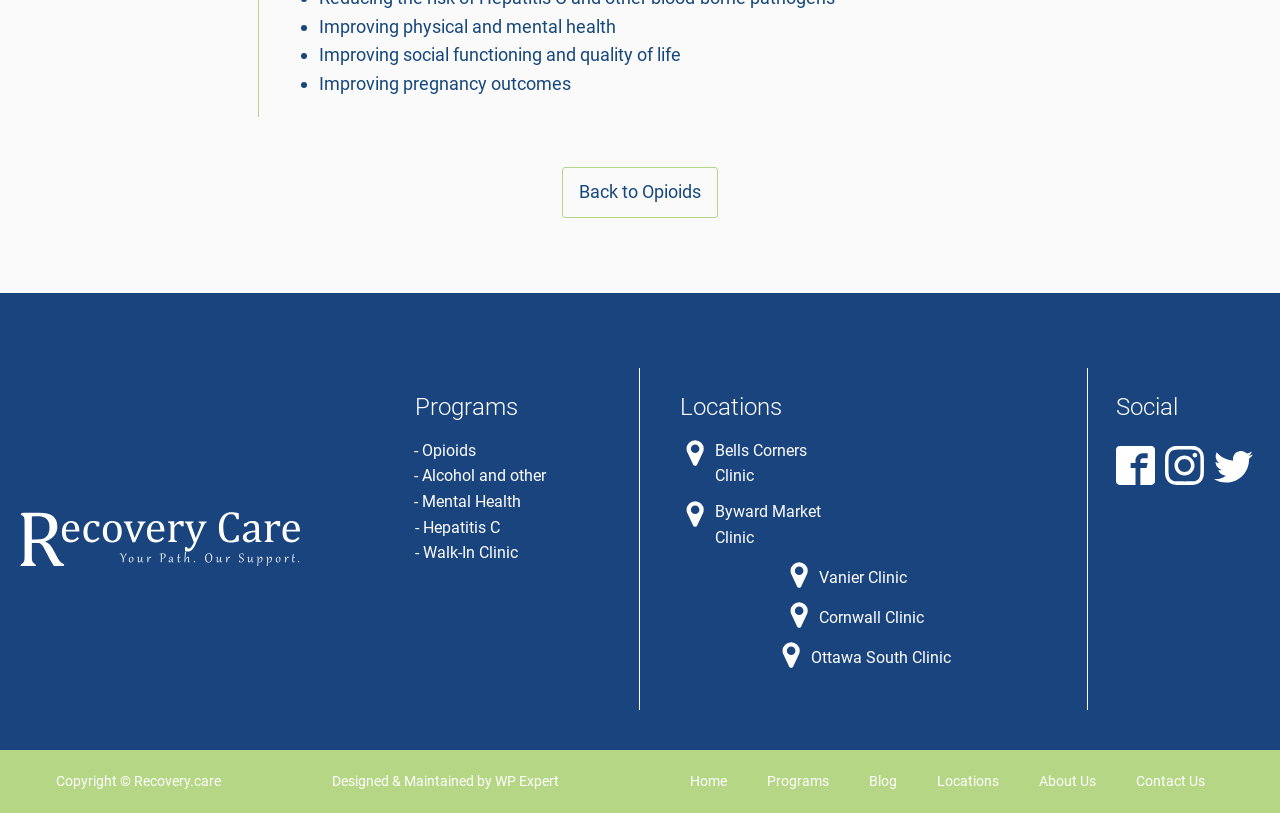Please identify the bounding box coordinates of the clickable area that will allow you to execute the instruction: "Click on the 'Back to Opioids' link".

[0.439, 0.205, 0.561, 0.268]